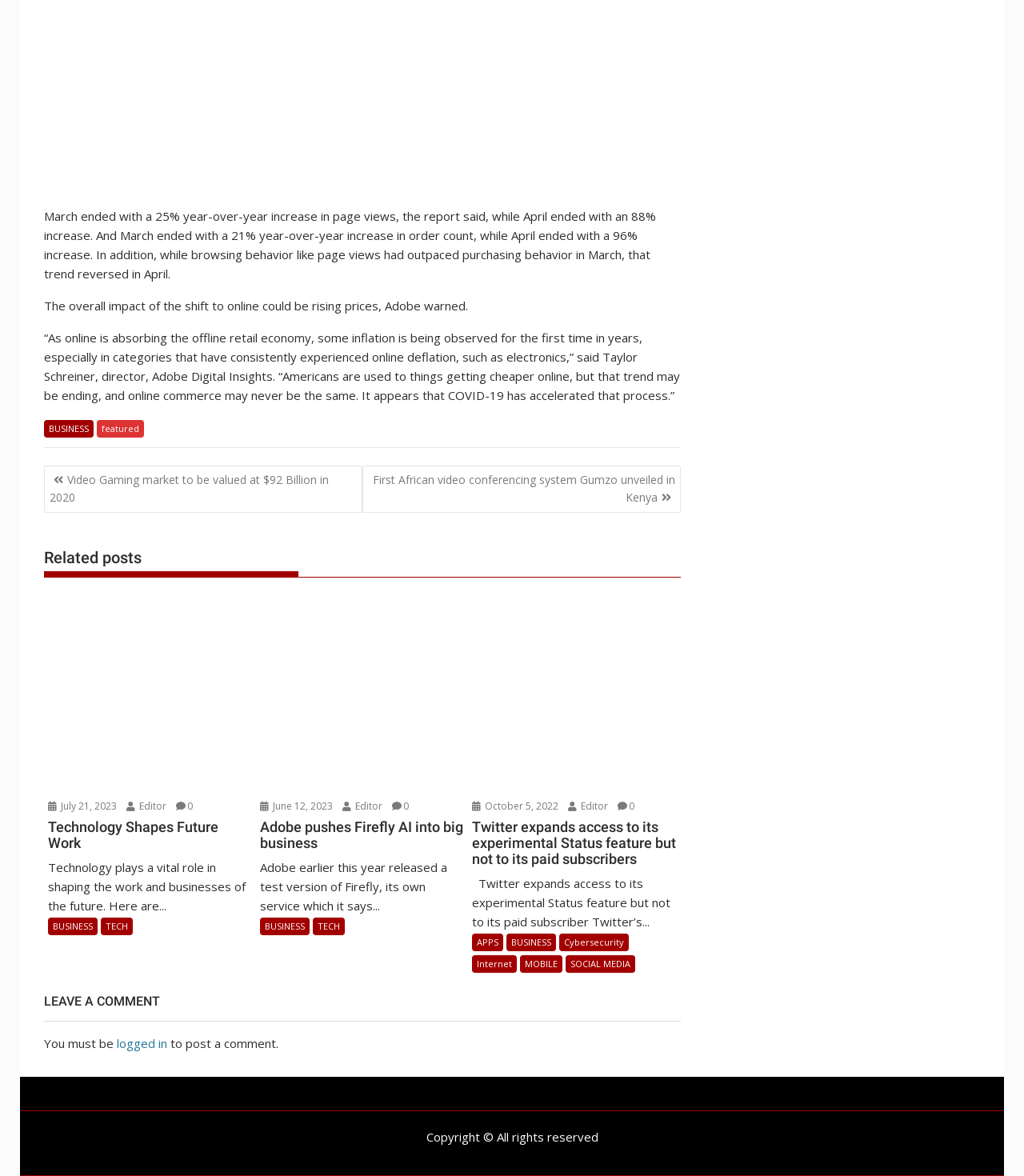Please provide the bounding box coordinates for the UI element as described: "alt="Tech Shapes Future Work"". The coordinates must be four floats between 0 and 1, represented as [left, top, right, bottom].

[0.047, 0.505, 0.246, 0.679]